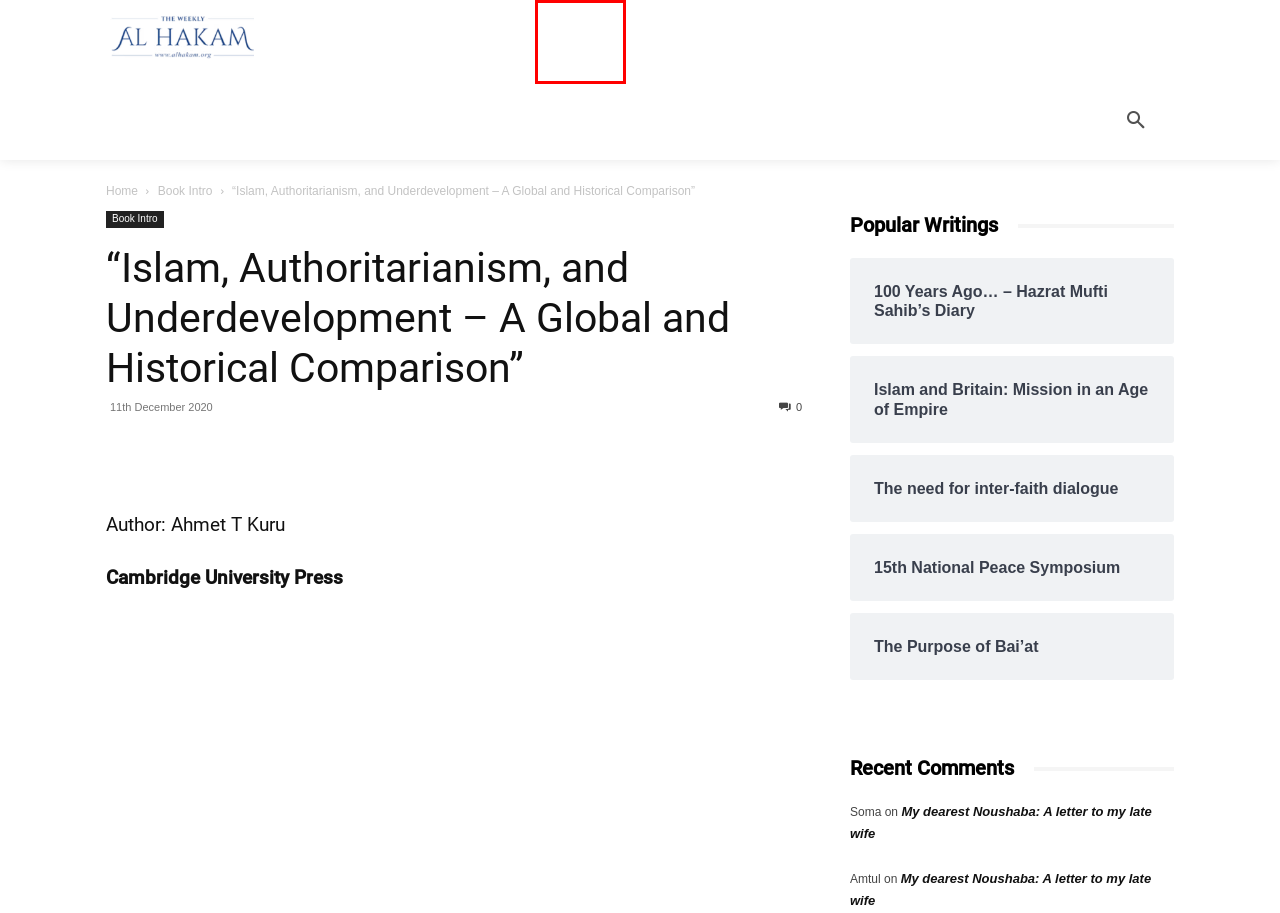You have a screenshot of a webpage with an element surrounded by a red bounding box. Choose the webpage description that best describes the new page after clicking the element inside the red bounding box. Here are the candidates:
A. 100 Years Ago... – Hazrat Mufti Sahib's Diary
B. Islam and Britain: Mission in an Age of Empire
C. News Archives - Al Hakam
D. Book Intro Archives - Al Hakam
E. The Purpose of Bai’at
F. The need for inter-faith dialogue
G. My dearest Noushaba: A letter to my late wife
H. 15th National Peace Symposium

C